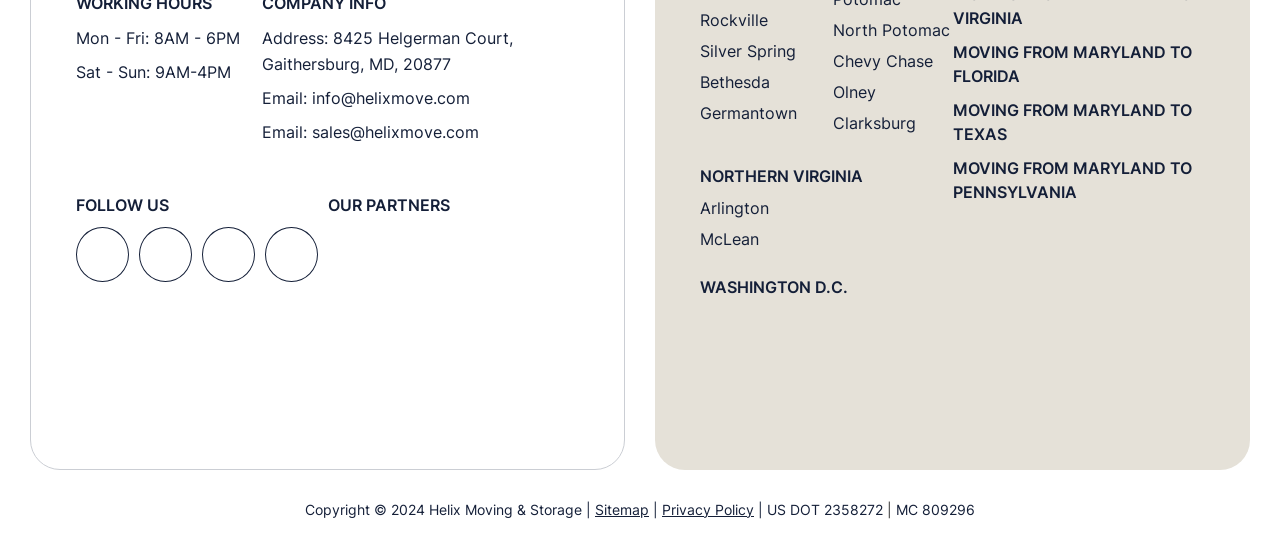Use a single word or phrase to answer this question: 
How many social media links are there?

4